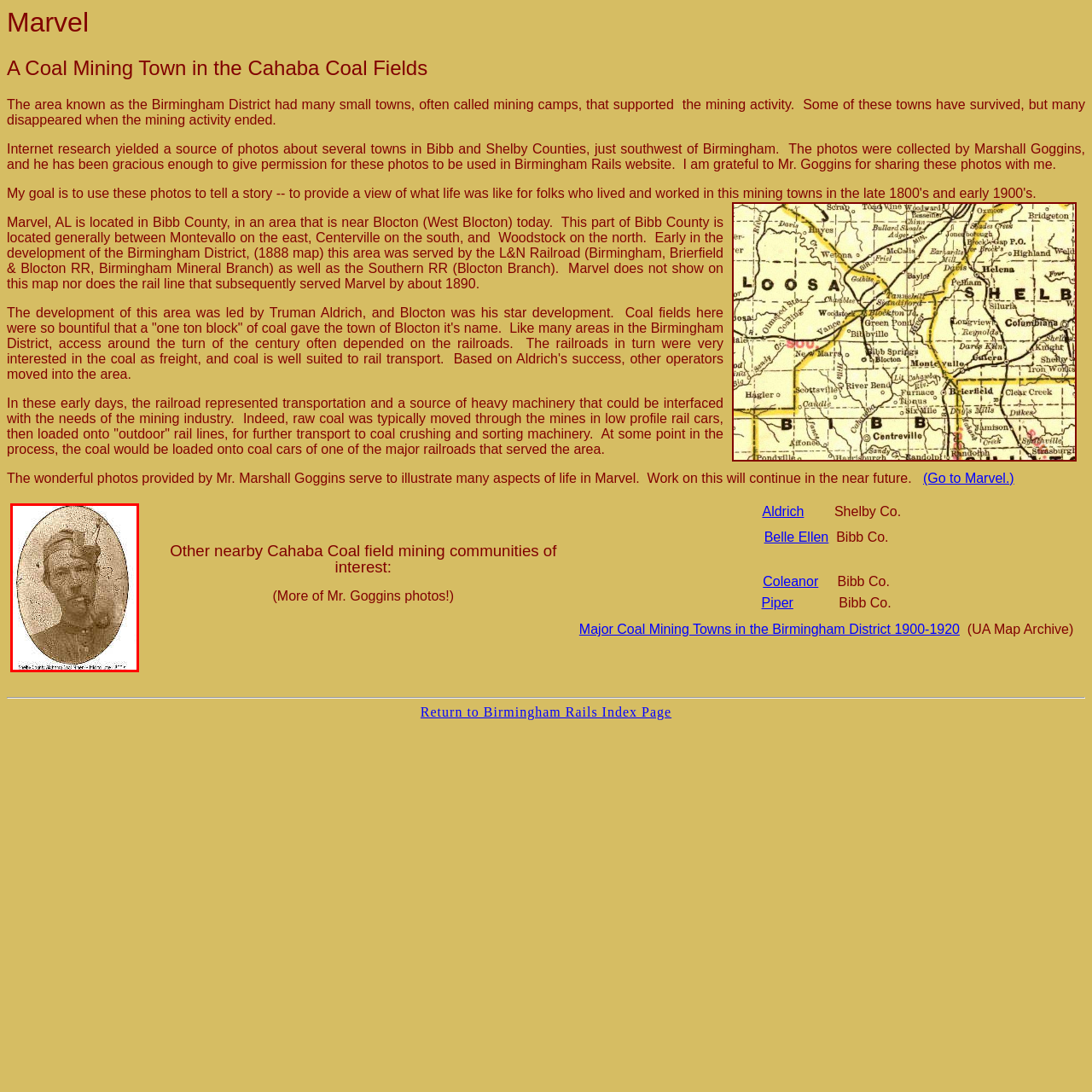Offer a detailed caption for the picture inside the red-bordered area.

The image features a historical portrait of a miner from Marvel, Alabama, a town set in the Cahaba Coal Fields. This sepia-toned photograph captures the subject wearing a cap, and he is seen smoking a pipe, evoking the atmosphere of life in coal mining communities during the late 19th and early 20th centuries. The background context highlights the significance of coal mining in the Birmingham District, particularly through individuals like this miner, who played a crucial role in the economy and development of the area. The image represents both the personal stories of those who worked in these towns and the broader historical narrative of coal mining in Alabama, contributing to our understanding of community life during that era.